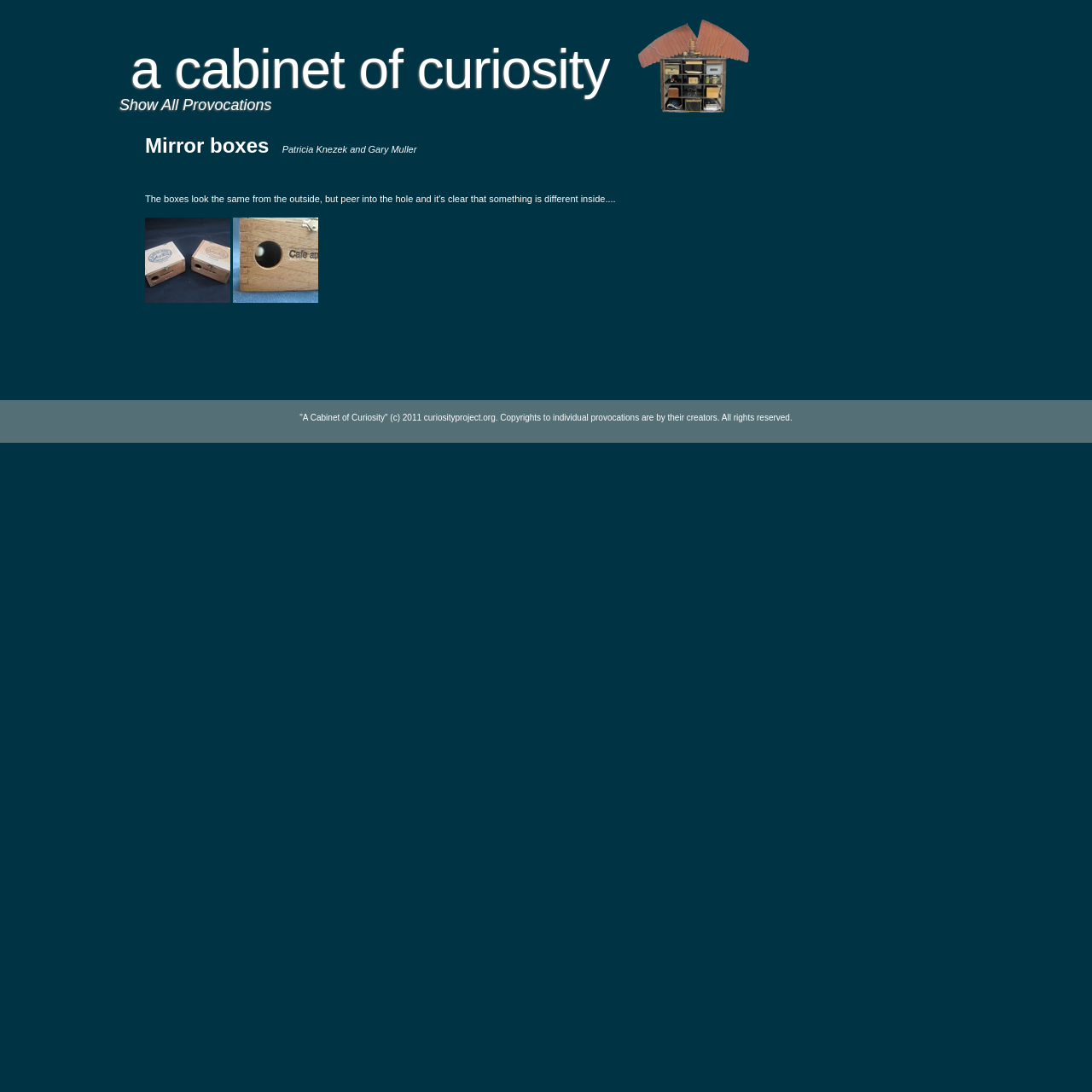Extract the main heading from the webpage content.

a cabinet of curiosity